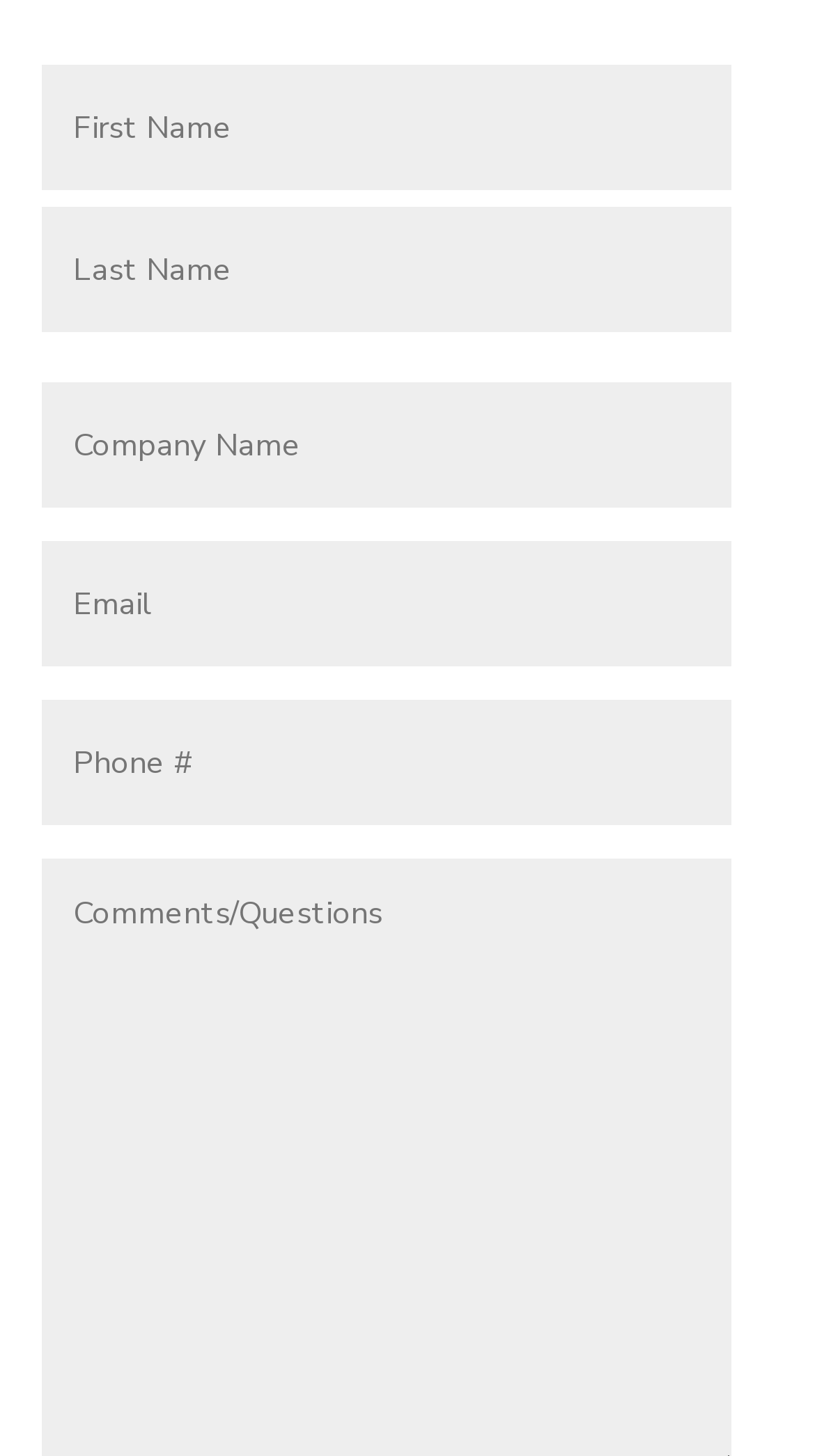Identify and provide the bounding box for the element described by: "name="input_4" placeholder="Email"".

[0.051, 0.372, 0.897, 0.458]